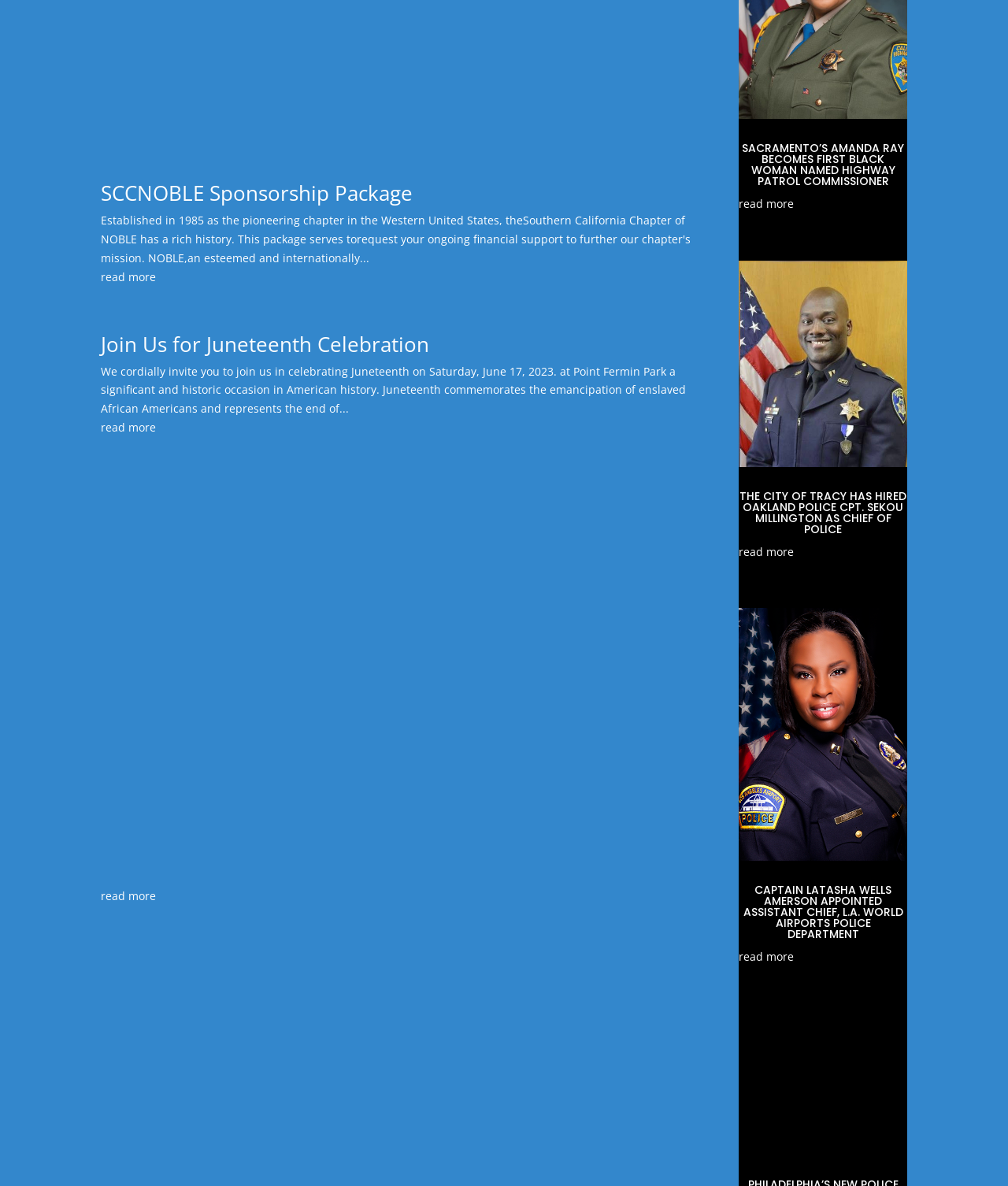Please give a succinct answer using a single word or phrase:
How many articles are on this webpage?

4